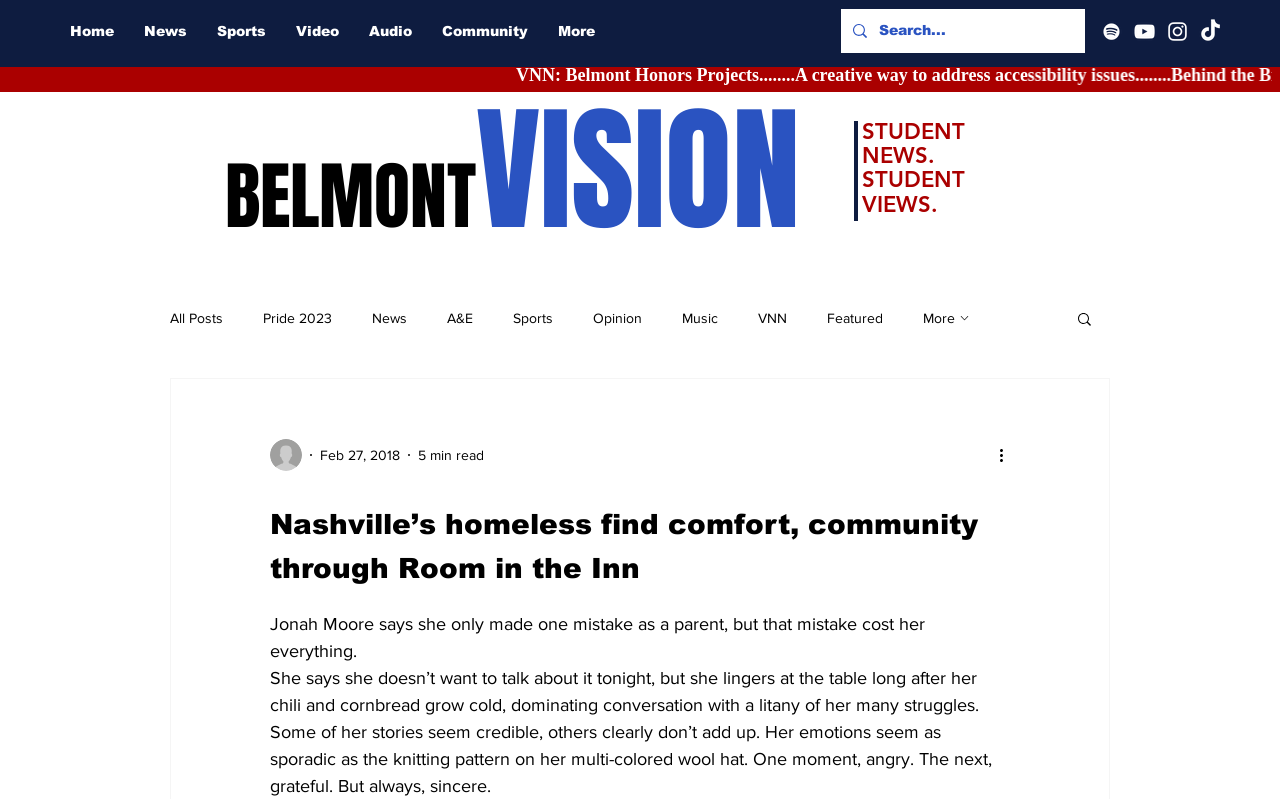Kindly determine the bounding box coordinates of the area that needs to be clicked to fulfill this instruction: "Visit the 'BELMONT' page".

[0.176, 0.179, 0.372, 0.314]